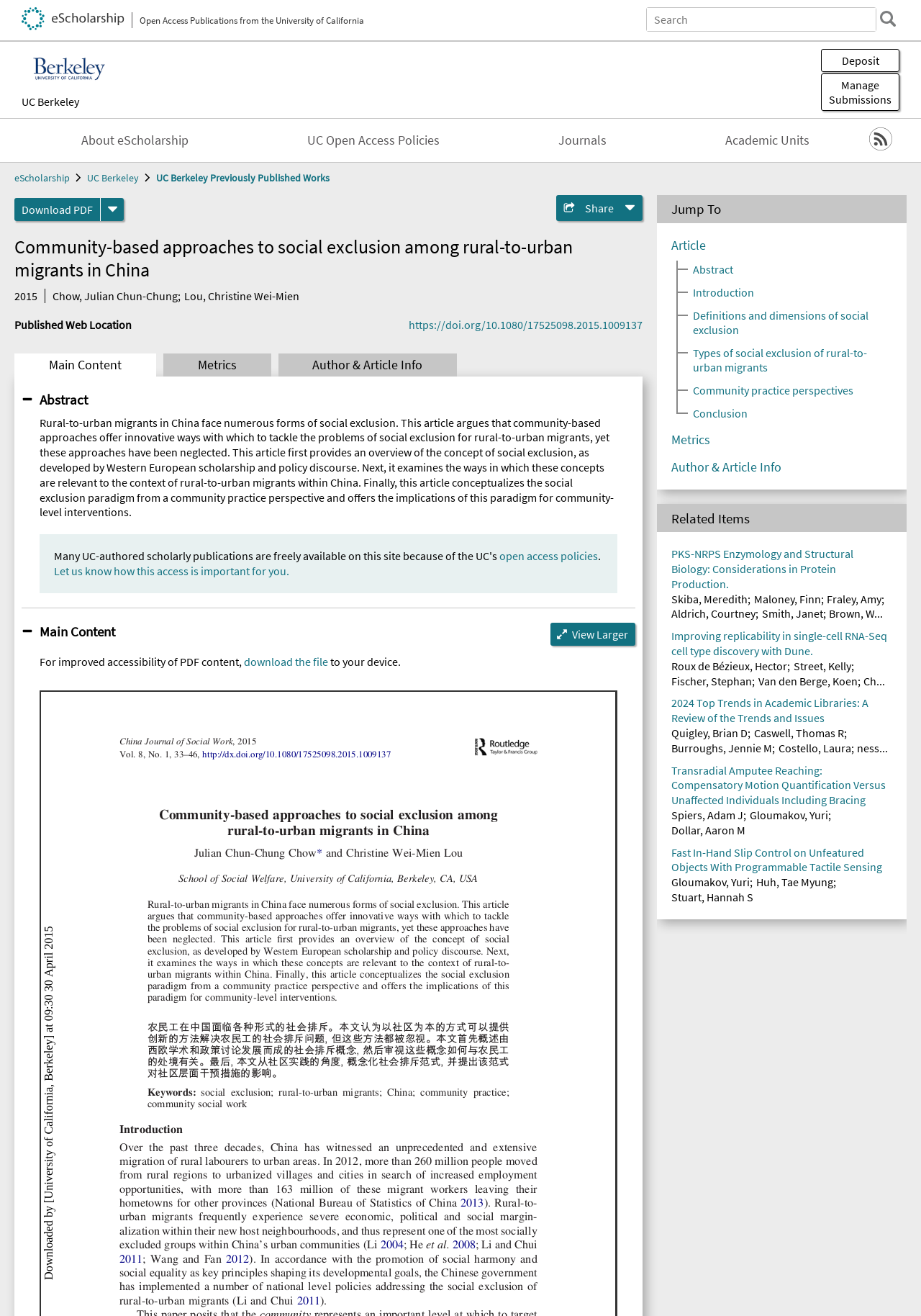Can you find the bounding box coordinates for the element to click on to achieve the instruction: "View larger image"?

[0.598, 0.473, 0.69, 0.491]